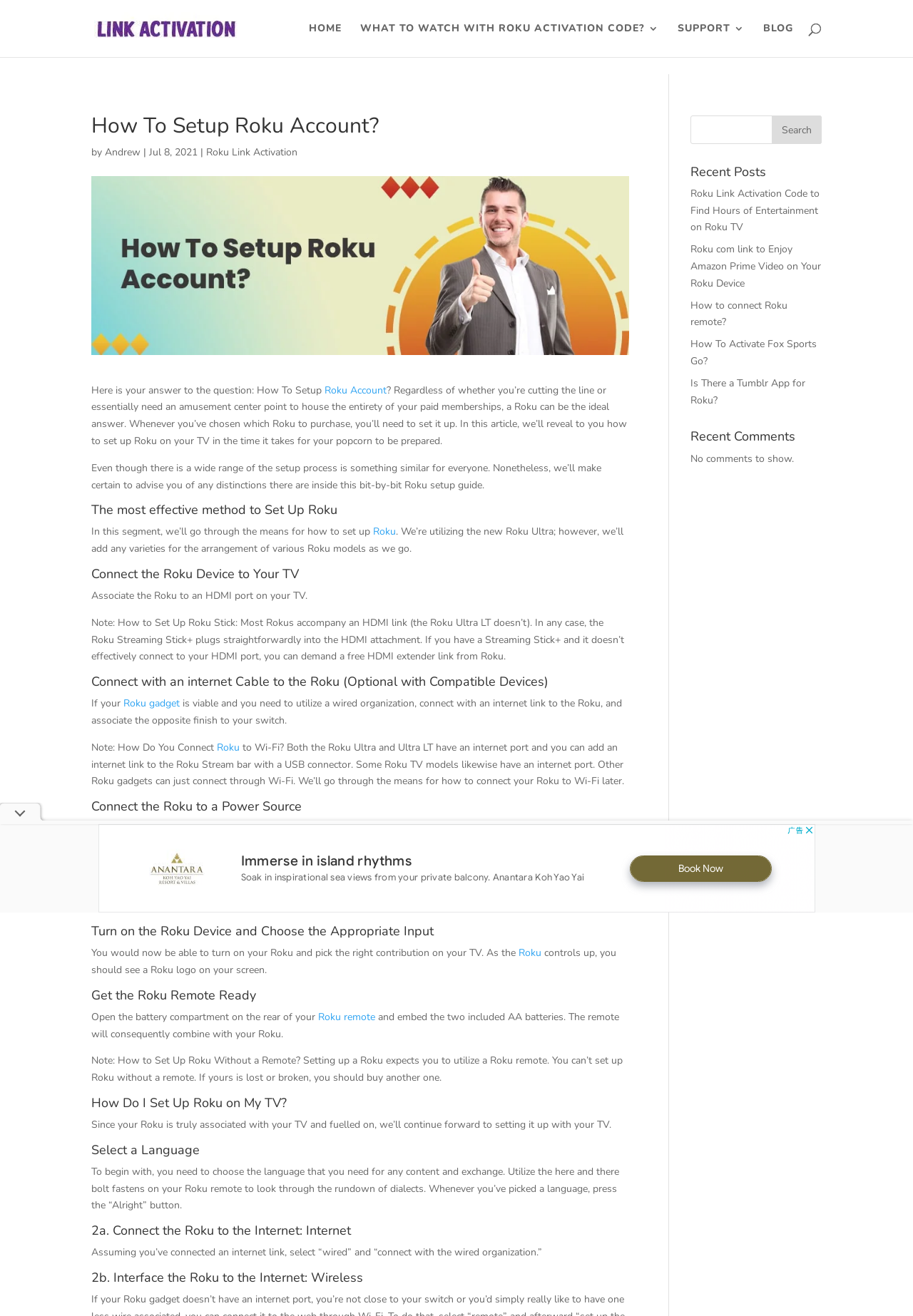Please provide the bounding box coordinates for the element that needs to be clicked to perform the following instruction: "Click on the 'Roku com link activation | Enter Link Code' link". The coordinates should be given as four float numbers between 0 and 1, i.e., [left, top, right, bottom].

[0.103, 0.016, 0.26, 0.026]